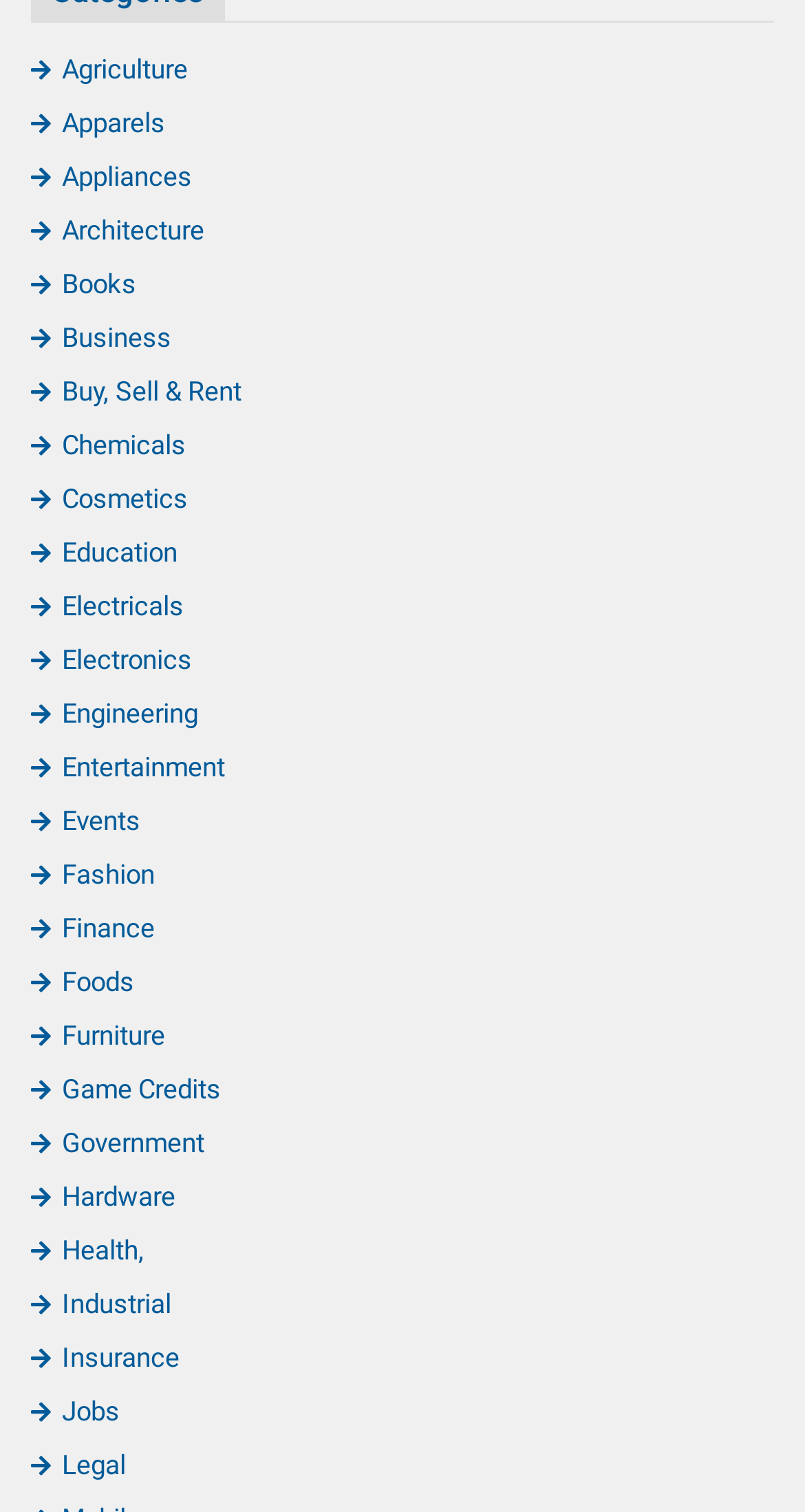How many categories are listed?
Provide a detailed answer to the question, using the image to inform your response.

There are 30 categories listed on the webpage, each represented by a link element with a unique OCR text and bounding box coordinates.